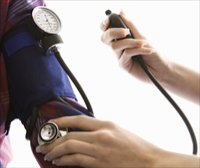What is the significance of the circular gauge?
Answer the question with as much detail as you can, using the image as a reference.

The circular gauge is a crucial part of the sphygmomanometer, and it is used to display the patient's blood pressure levels. The gauge provides a visual representation of the patient's blood pressure, allowing the healthcare professional to quickly and easily assess the patient's condition.